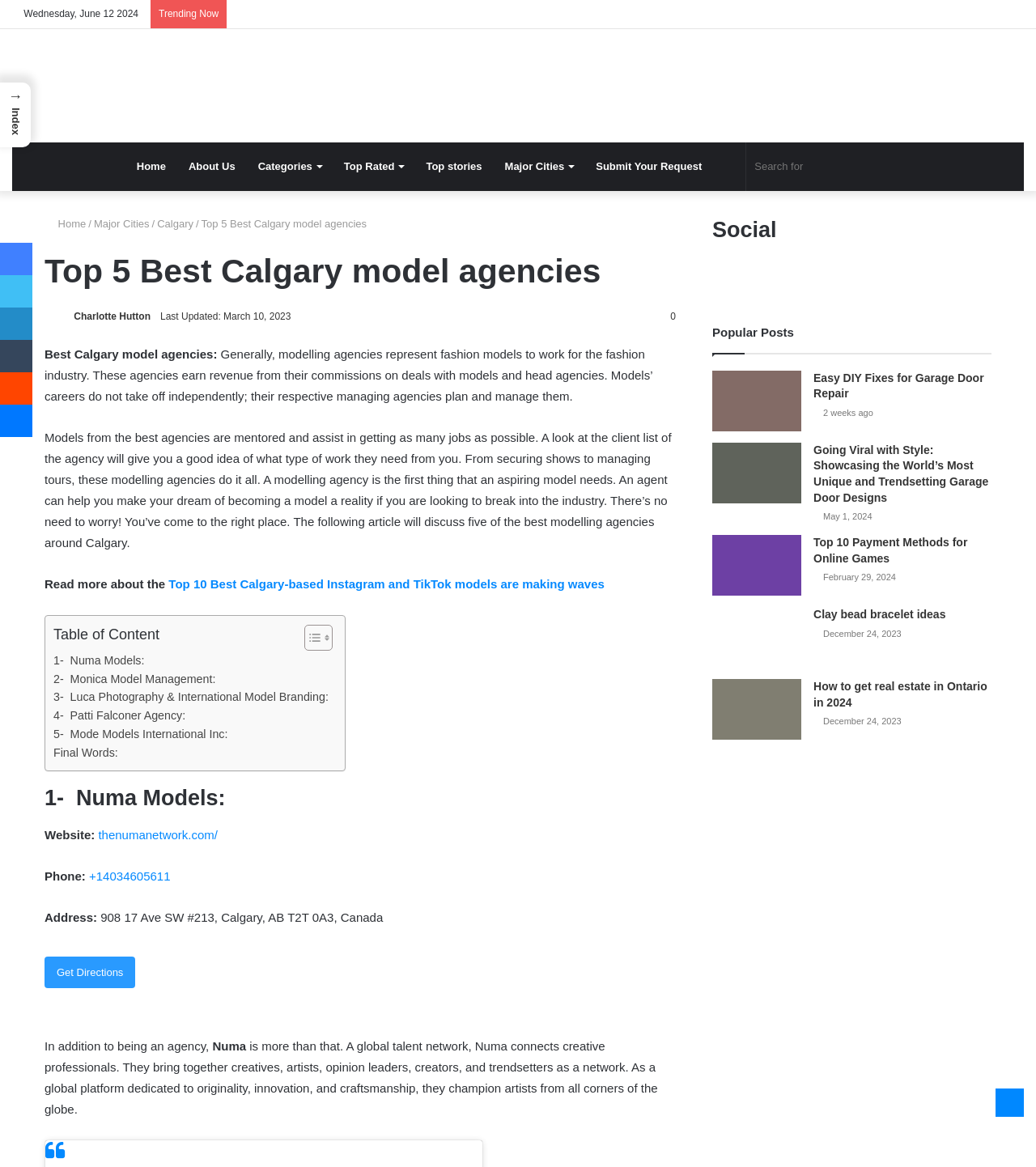Determine the main text heading of the webpage and provide its content.

Top 5 Best Calgary model agencies